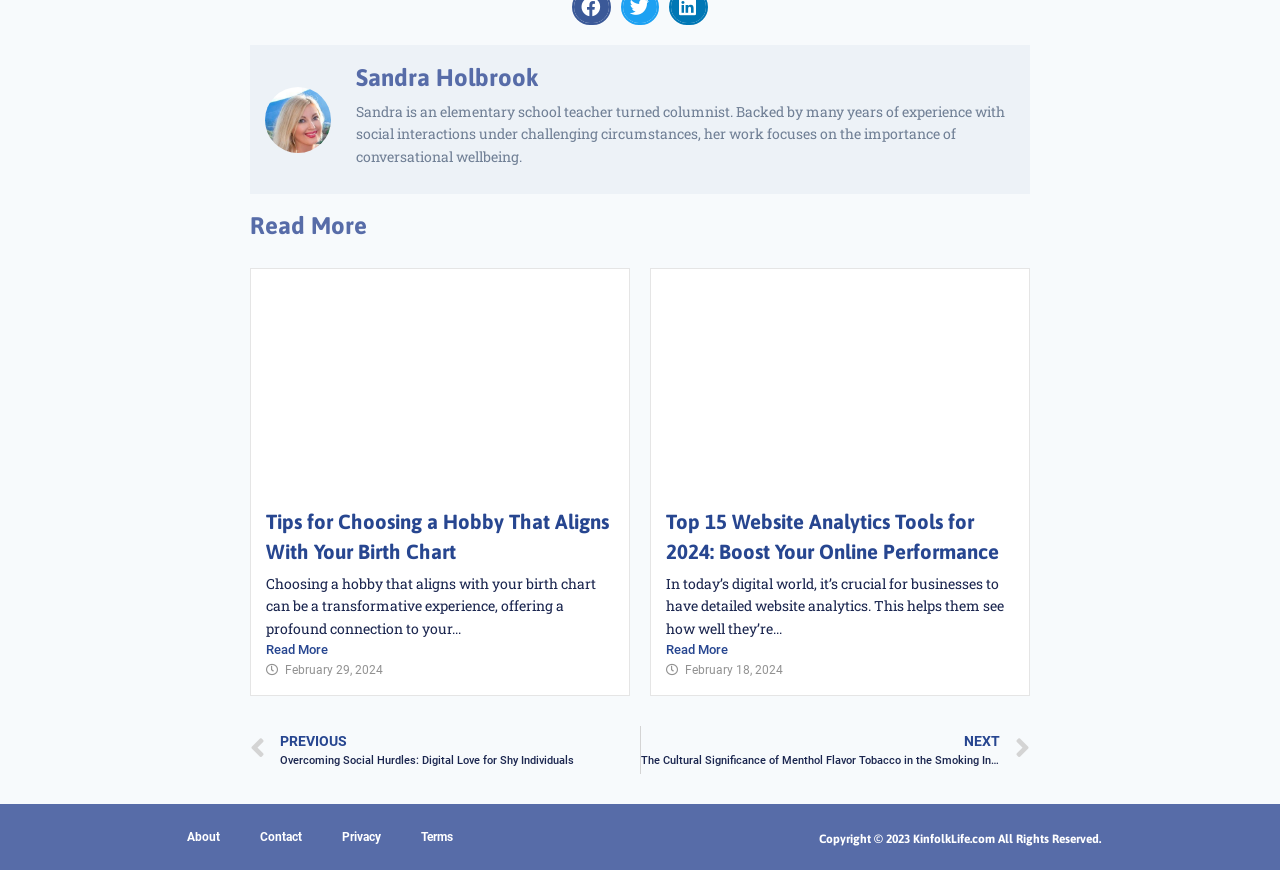Determine the bounding box coordinates for the area that should be clicked to carry out the following instruction: "Read the article about website analytics tools".

[0.52, 0.583, 0.792, 0.653]